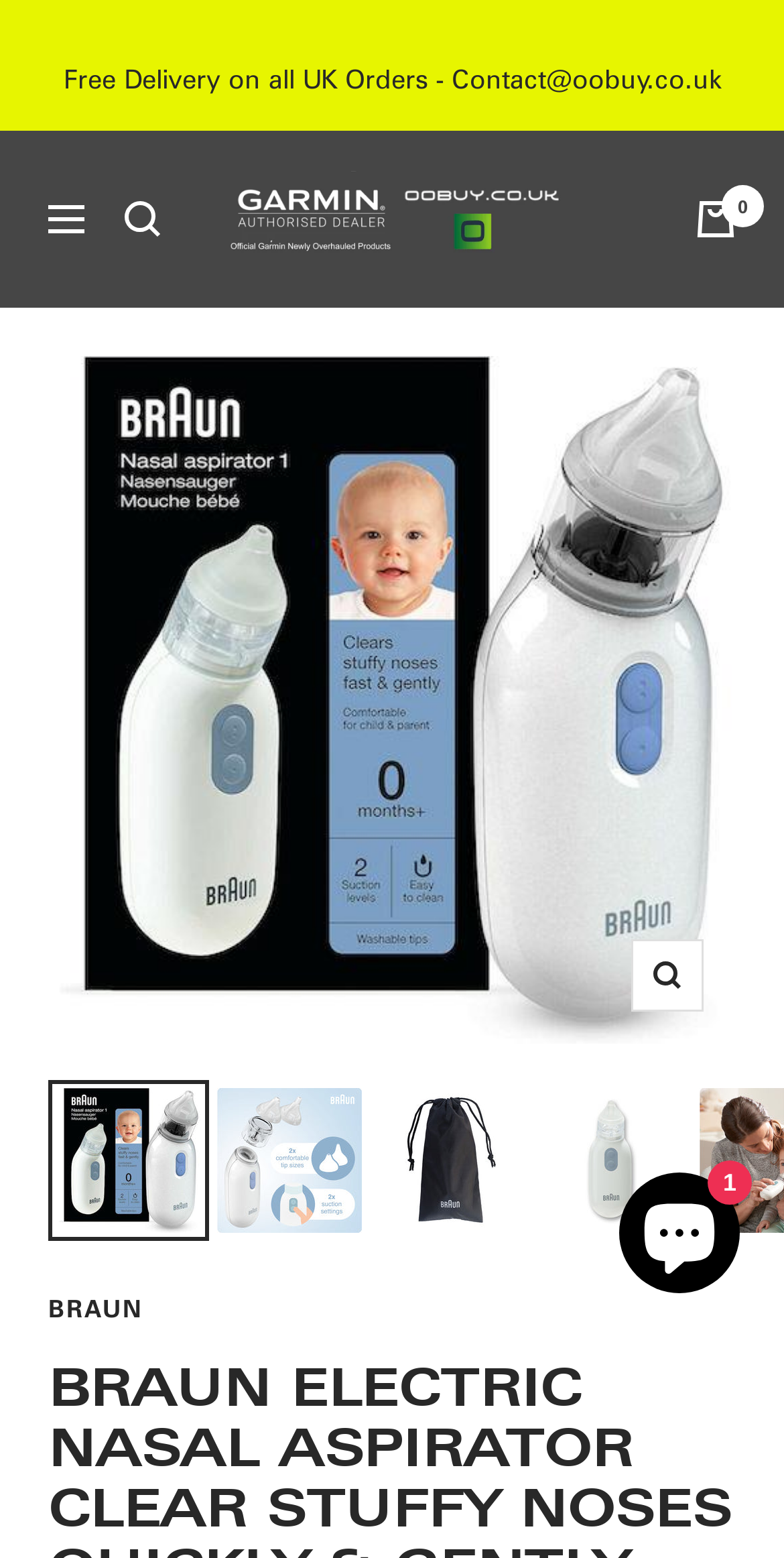Describe all the key features and sections of the webpage thoroughly.

This webpage is about the Braun Nasal Aspirator, a product designed to clear stuffy noses quickly and gently. At the top of the page, there is a navigation menu button on the left, a search button next to it, and a cart button on the right. Below these buttons, there is a link to the ooBuy website, an official retailer of Garmin products.

The main content of the page is dedicated to the Braun Nasal Aspirator product. There is a large image of the product taking up most of the page, with several buttons below it allowing users to zoom in on the product or view it from different angles. The product name, "Braun Electric Nasal Aspirator Clear Stuffy Noses Quickly & Gently - BNA100EU", is displayed prominently above the image.

On the right side of the page, there is a section with the brand name "BRAUN" and a link to the brand's page. Below this section, there is a chat window where users can interact with the Shopify online store. The chat window is accompanied by a button to open or close it.